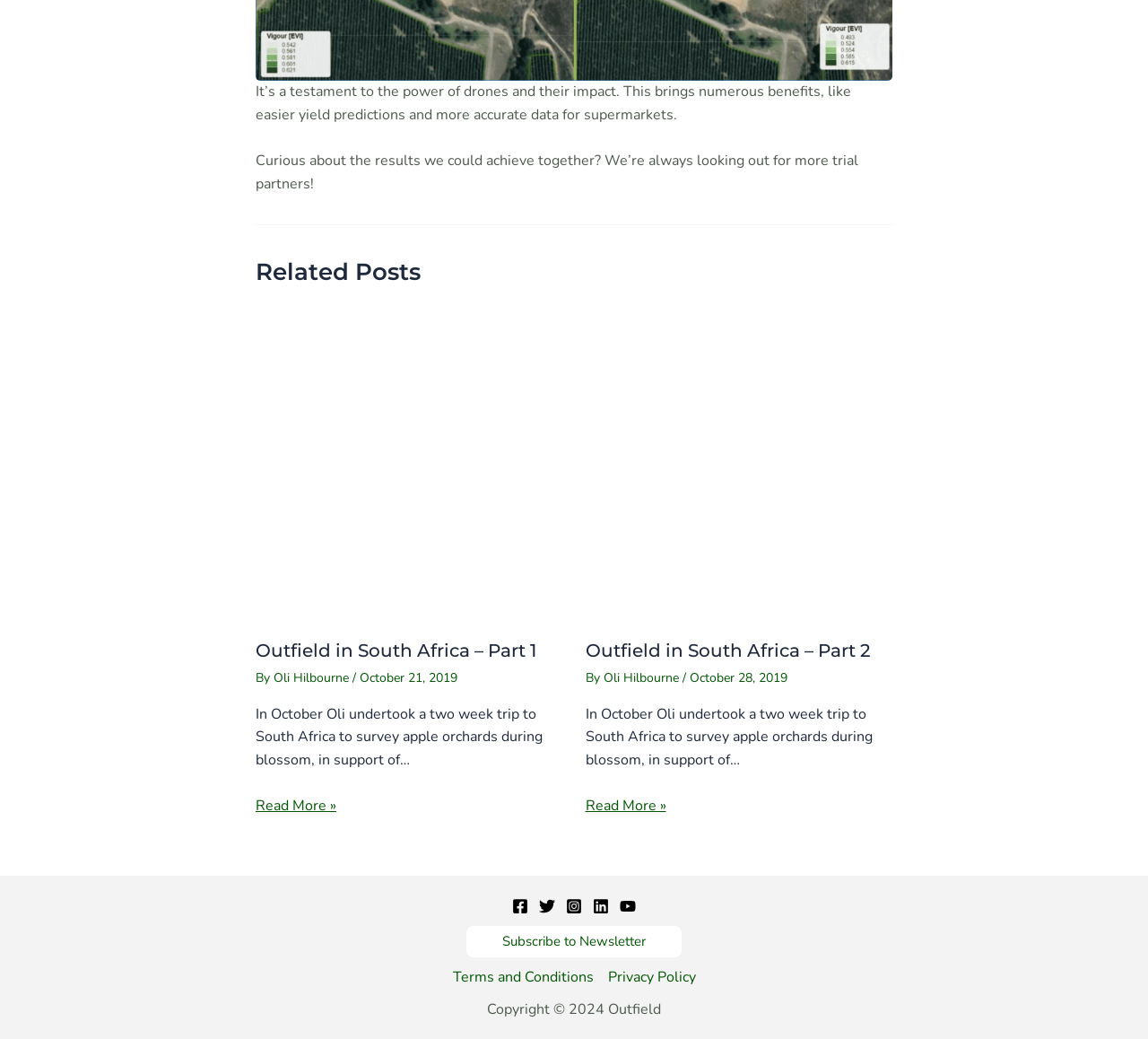What is the purpose of the drones mentioned in the text?
Please provide a comprehensive and detailed answer to the question.

I found the purpose of the drones mentioned in the text by reading the first StaticText element, which states 'This brings numerous benefits, like easier yield predictions and more accurate data for supermarkets.' This suggests that the drones are used for easier yield predictions and more accurate data.